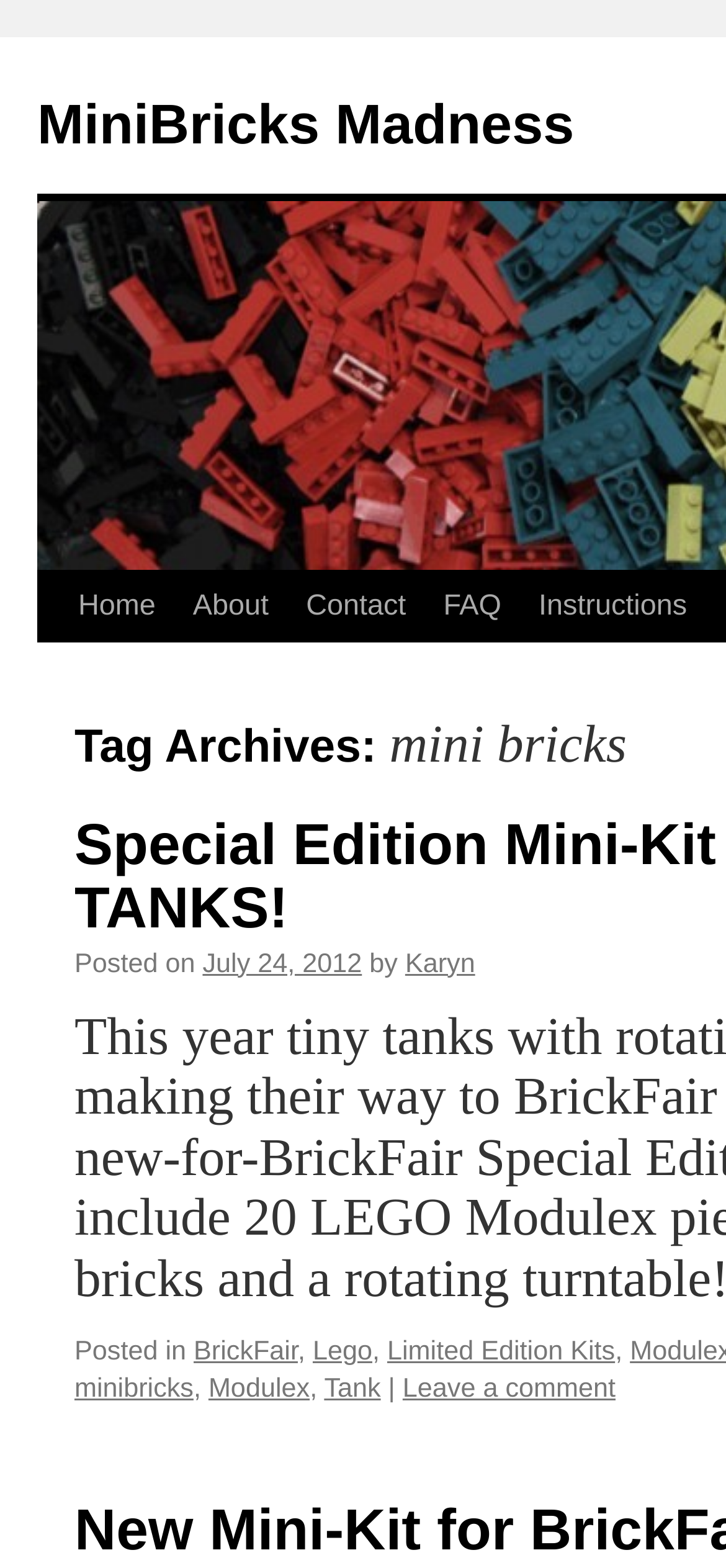Using a single word or phrase, answer the following question: 
What categories is the post filed under?

BrickFair, Lego, Limited Edition Kits